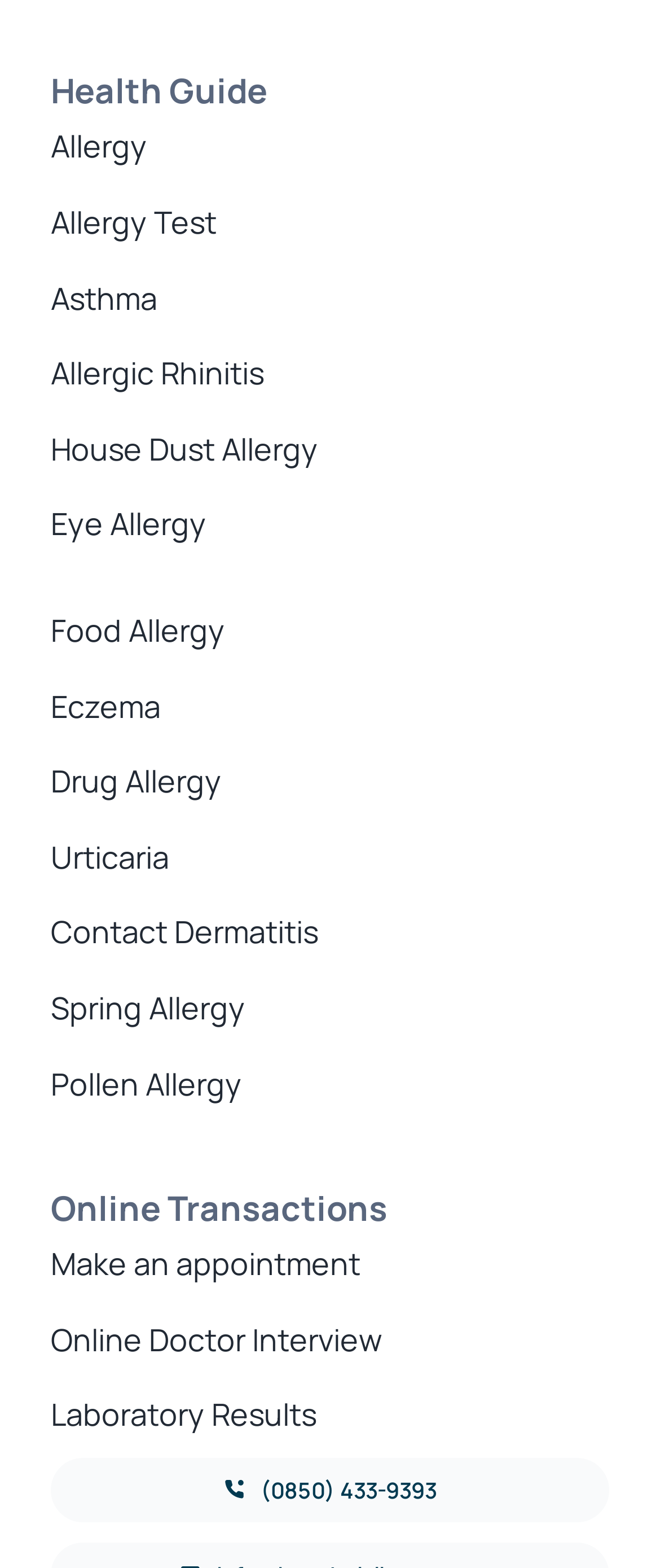Refer to the screenshot and answer the following question in detail:
What is the main topic of this webpage?

The main topic of this webpage is 'Health Guide' as indicated by the StaticText element 'Health Guide' at the top of the page.